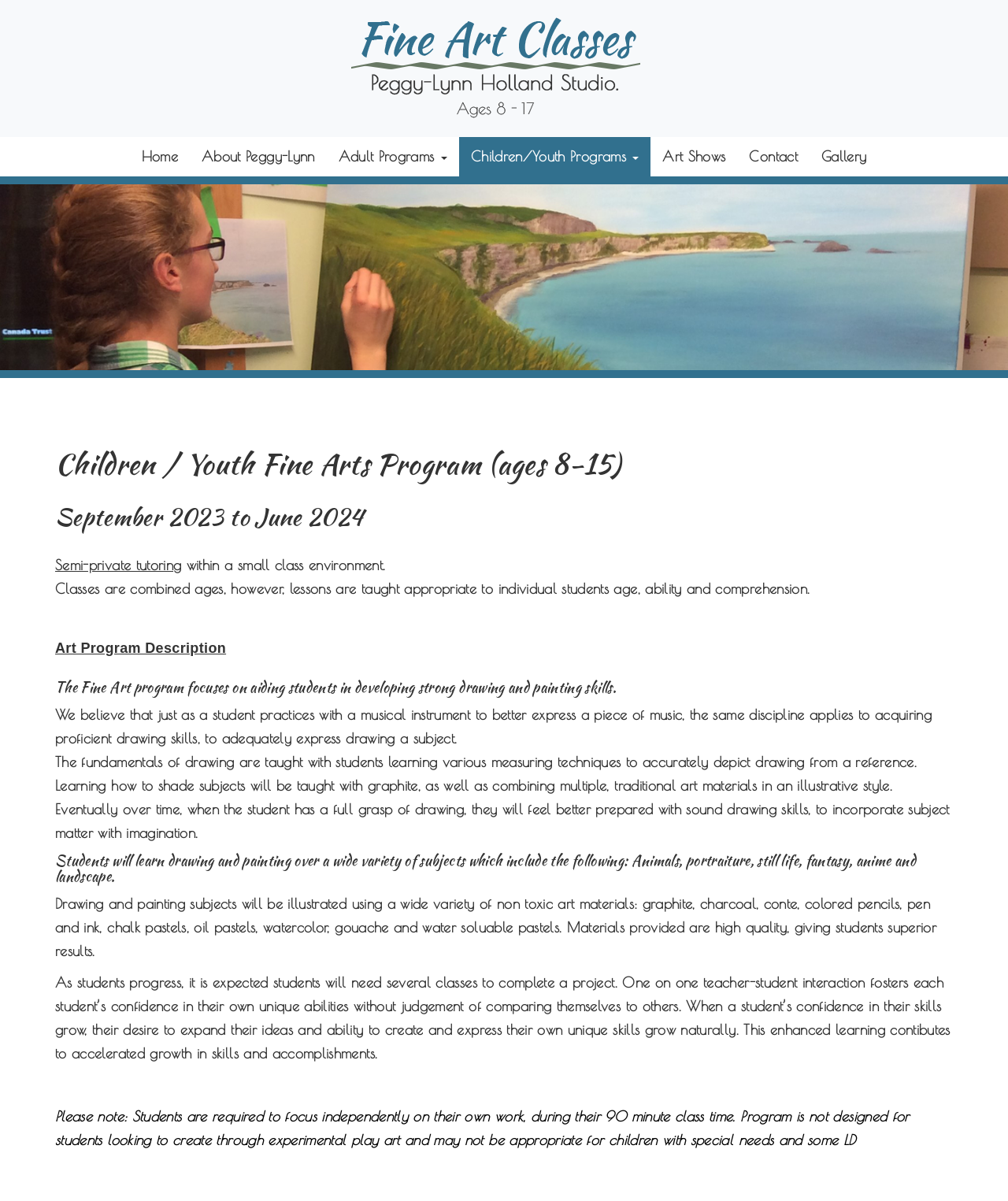Is the program suitable for children with special needs?
Carefully analyze the image and provide a thorough answer to the question.

The webpage explicitly states that the program may not be appropriate for children with special needs and some LD, indicating that it is not designed to accommodate children with these requirements.